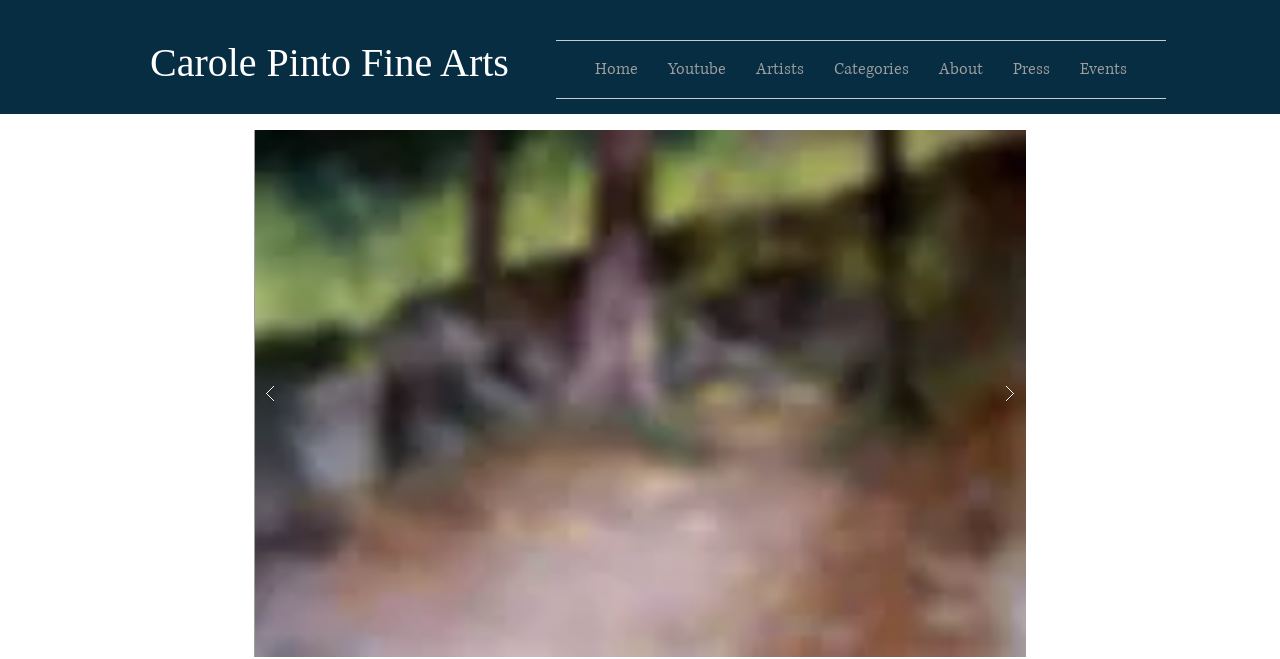Generate a comprehensive description of the webpage content.

The webpage is about Emile Caignart, an artist, and is hosted by Carole Pinto Fine Arts. At the top left of the page, there is a heading that reads "Carole Pinto Fine Arts". To the right of the heading, there is a navigation menu labeled "Site" that contains seven links: "Home", "Youtube", "Artists", "Categories", "About", "Press", and "Events". These links are arranged horizontally and take up about half of the page's width.

Below the navigation menu, there is a slide show gallery that occupies most of the page's area. The gallery has two buttons, one at the top left and one at the top right, which are likely used to navigate through the slides. Within the gallery, there is an image of a painting titled "Emile Caignart_Foret de Fontainebleau" that takes up most of the gallery's area. Below the image, there is a button with the same title as the image, which has a popup menu. To the right of the button, there is a static text that reads "1/1", indicating that this is the first and only slide in the gallery.